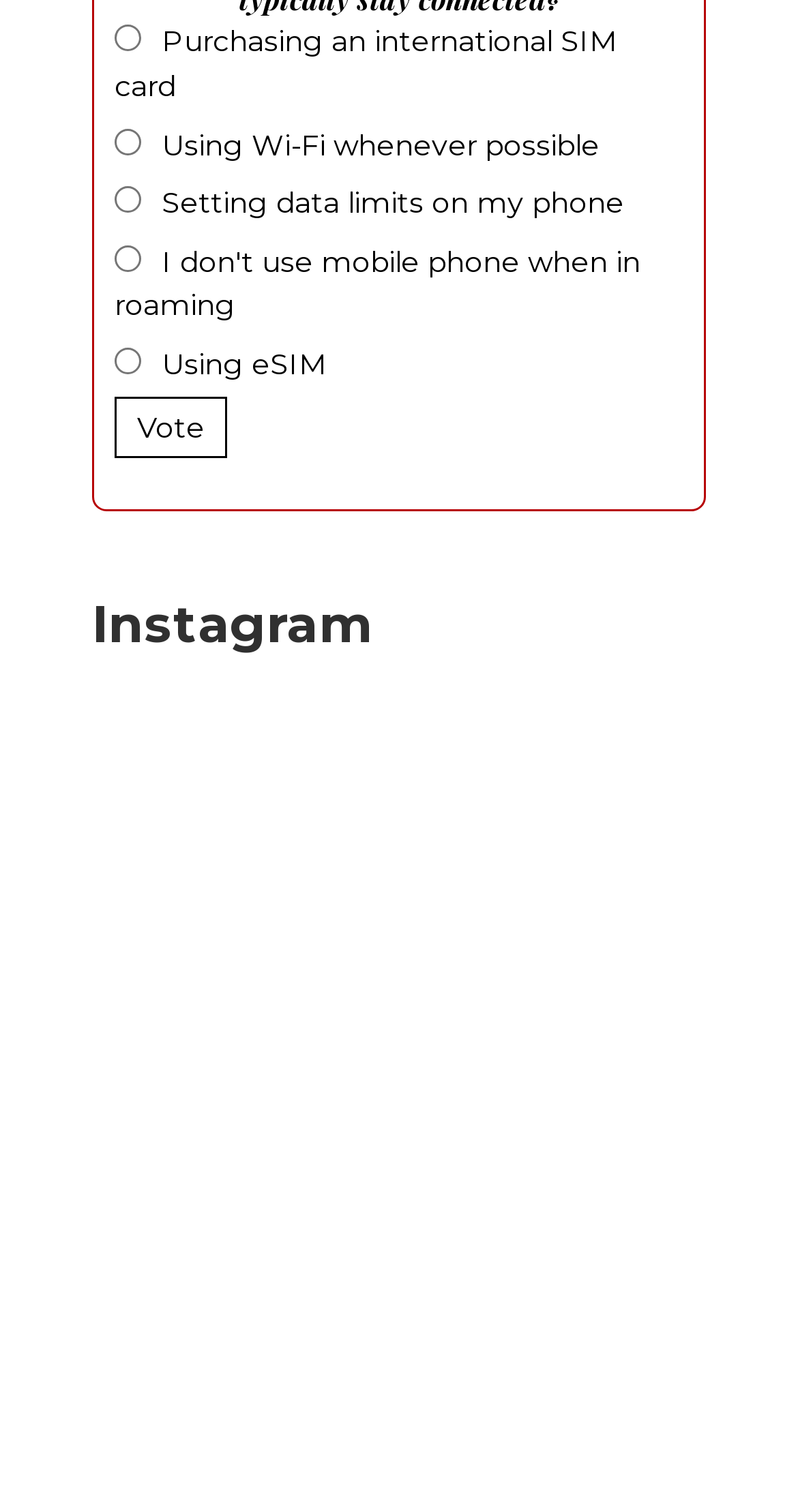Please identify the bounding box coordinates of the clickable element to fulfill the following instruction: "Click 'Vote' button". The coordinates should be four float numbers between 0 and 1, i.e., [left, top, right, bottom].

[0.144, 0.262, 0.285, 0.302]